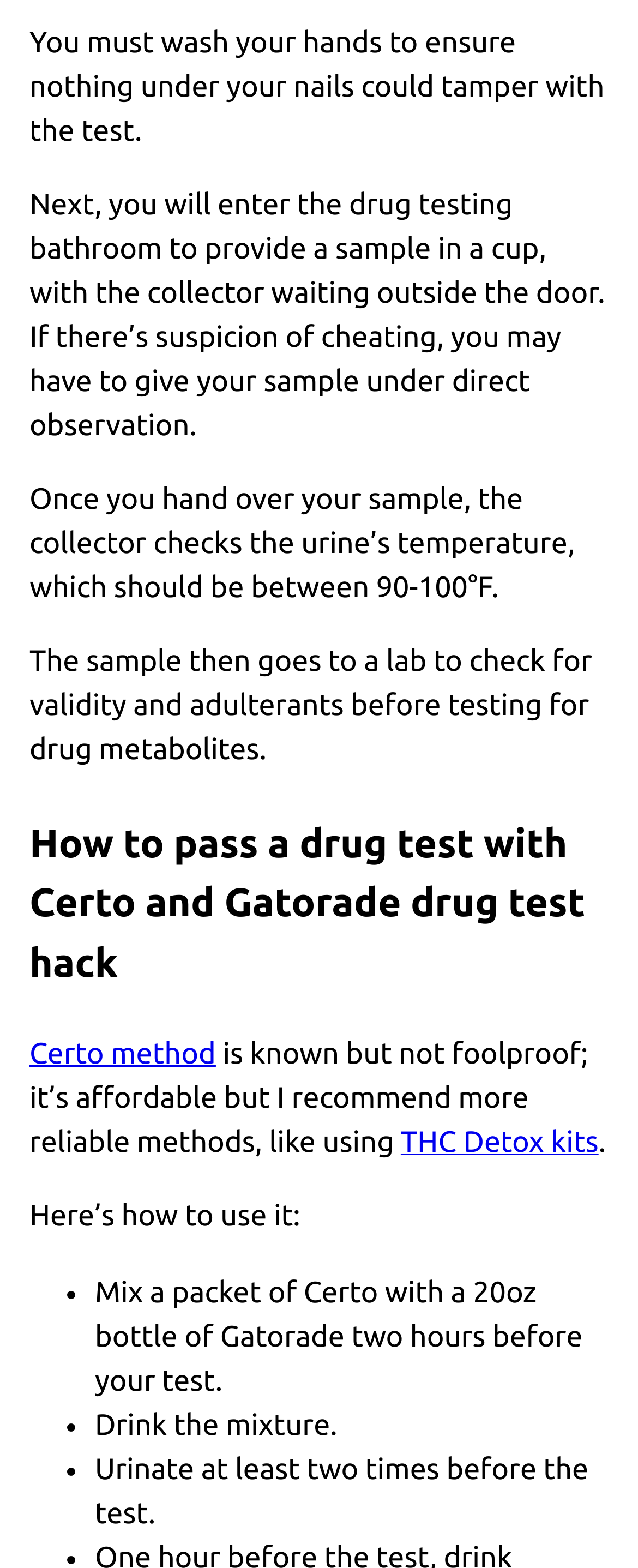How many times should you urinate before the test?
Refer to the image and provide a concise answer in one word or phrase.

At least two times